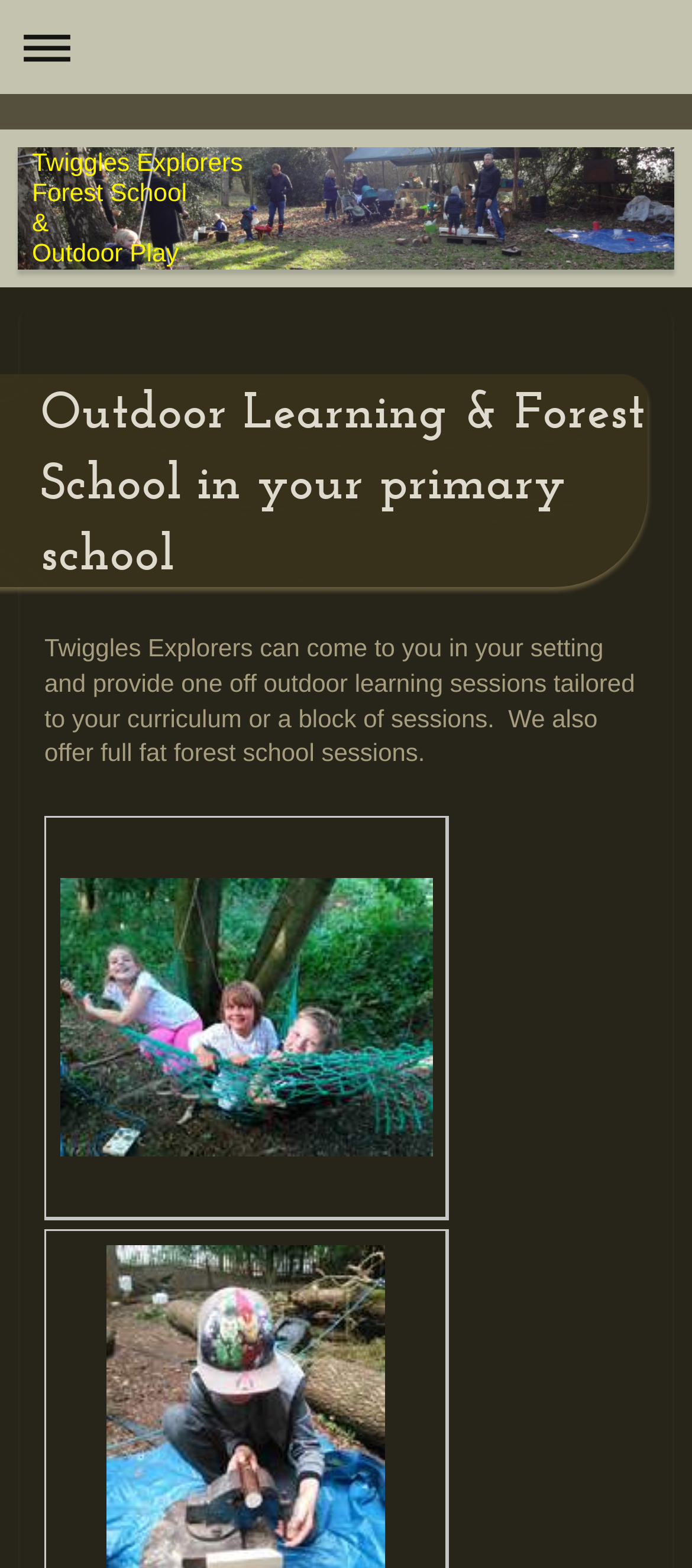What type of sessions does Twiggles Explorers offer?
Answer with a single word or short phrase according to what you see in the image.

Outdoor learning sessions